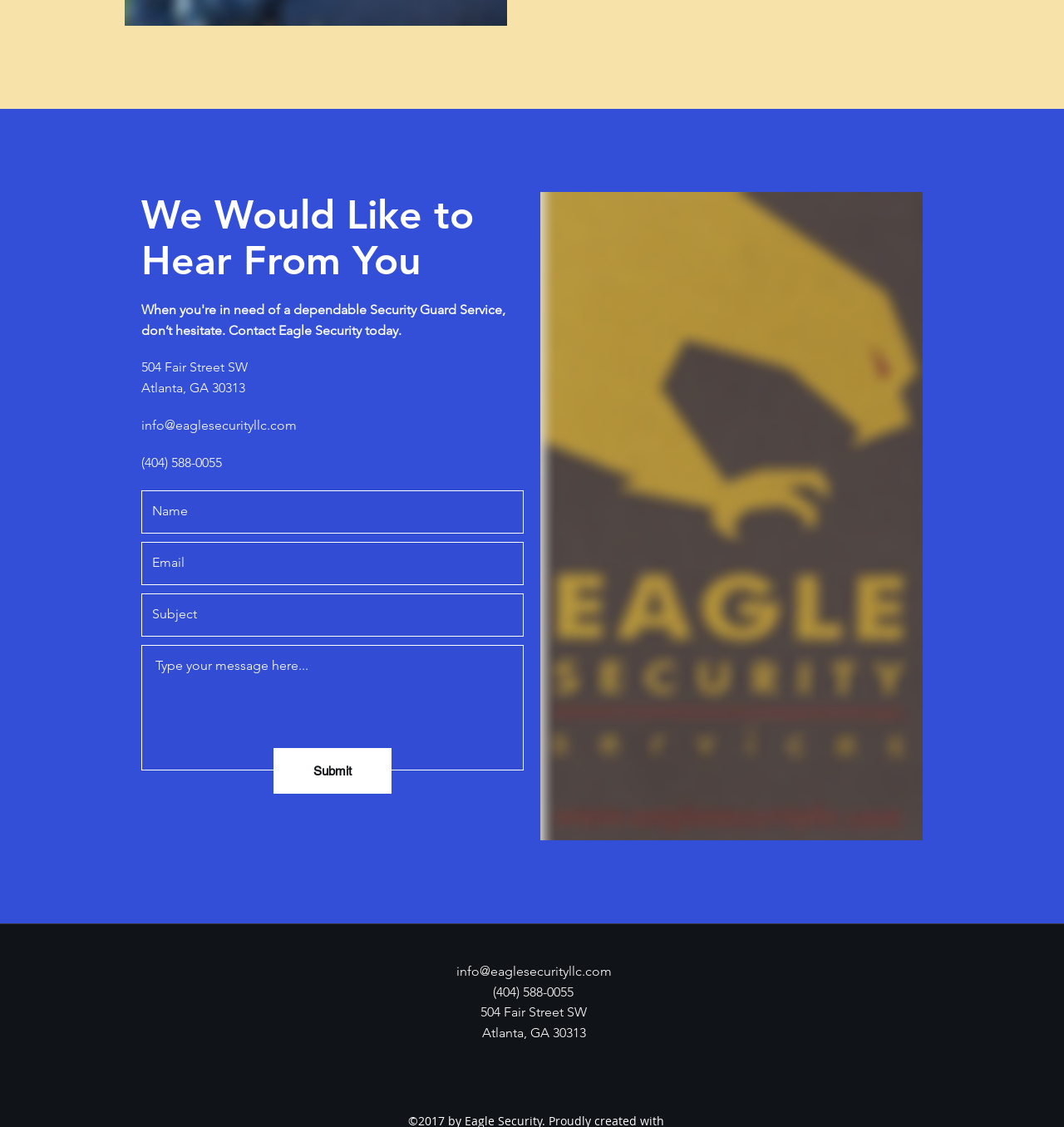Specify the bounding box coordinates of the element's area that should be clicked to execute the given instruction: "Call the company". The coordinates should be four float numbers between 0 and 1, i.e., [left, top, right, bottom].

[0.133, 0.403, 0.209, 0.417]